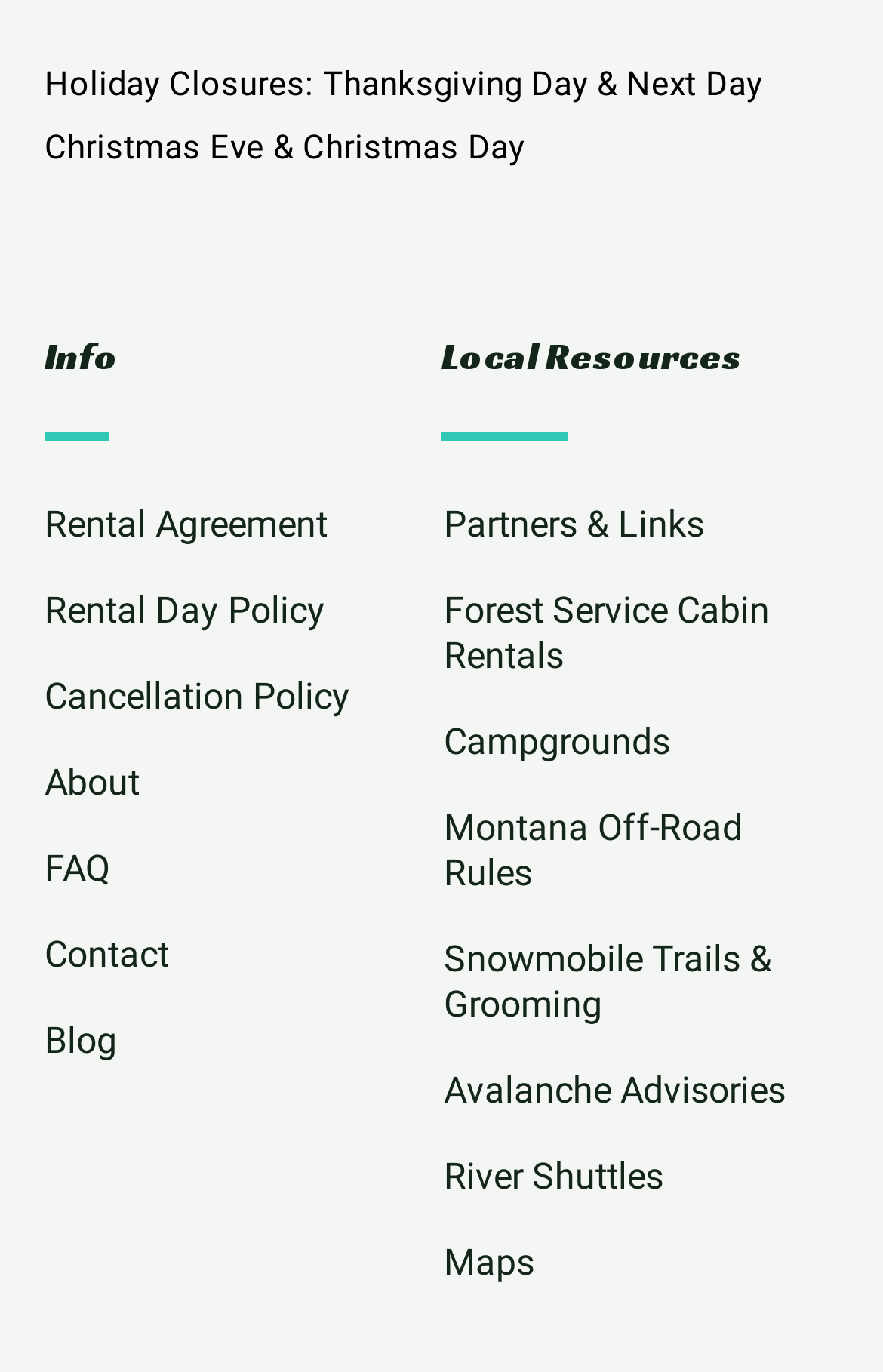What is the holiday closure mentioned on the webpage?
Examine the screenshot and reply with a single word or phrase.

Thanksgiving Day & Next Day